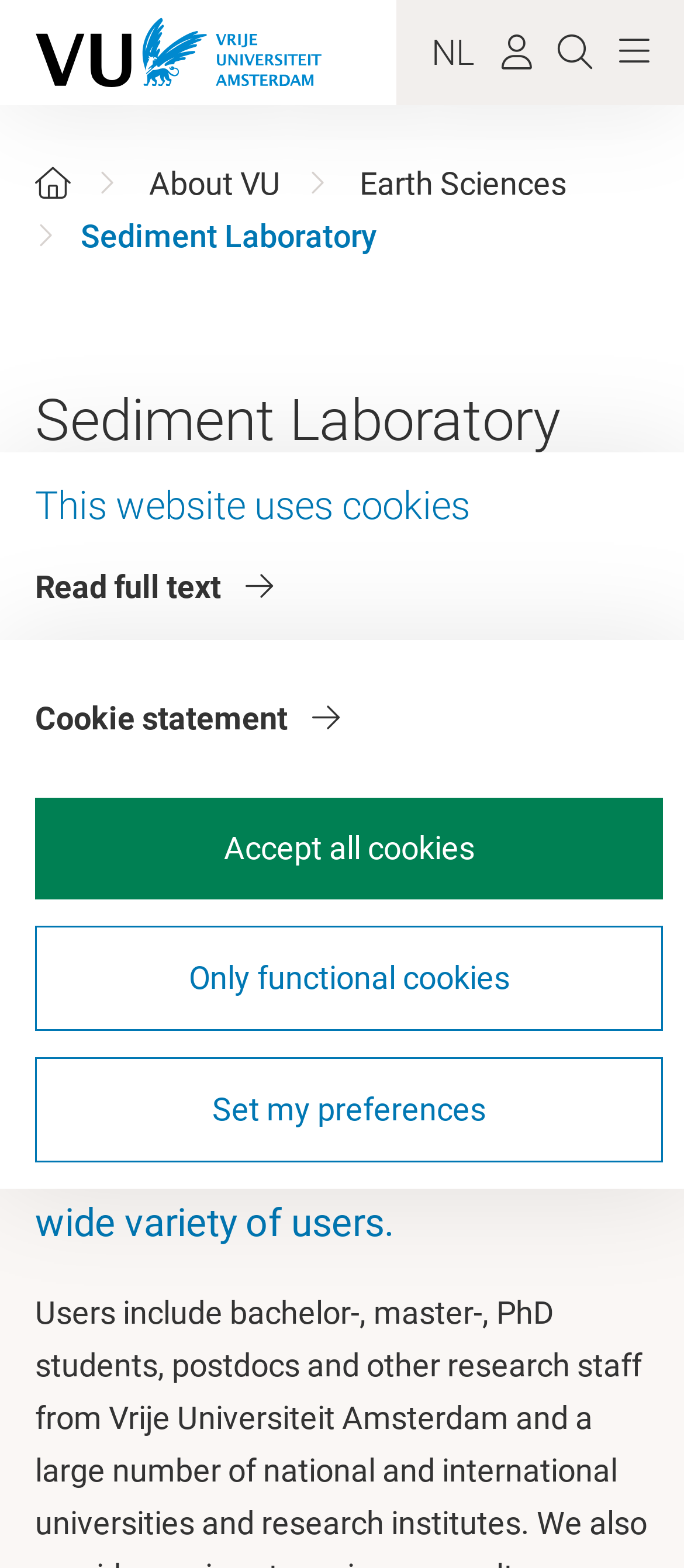How many links are in the breadcrumb navigation?
Based on the visual, give a brief answer using one word or a short phrase.

3